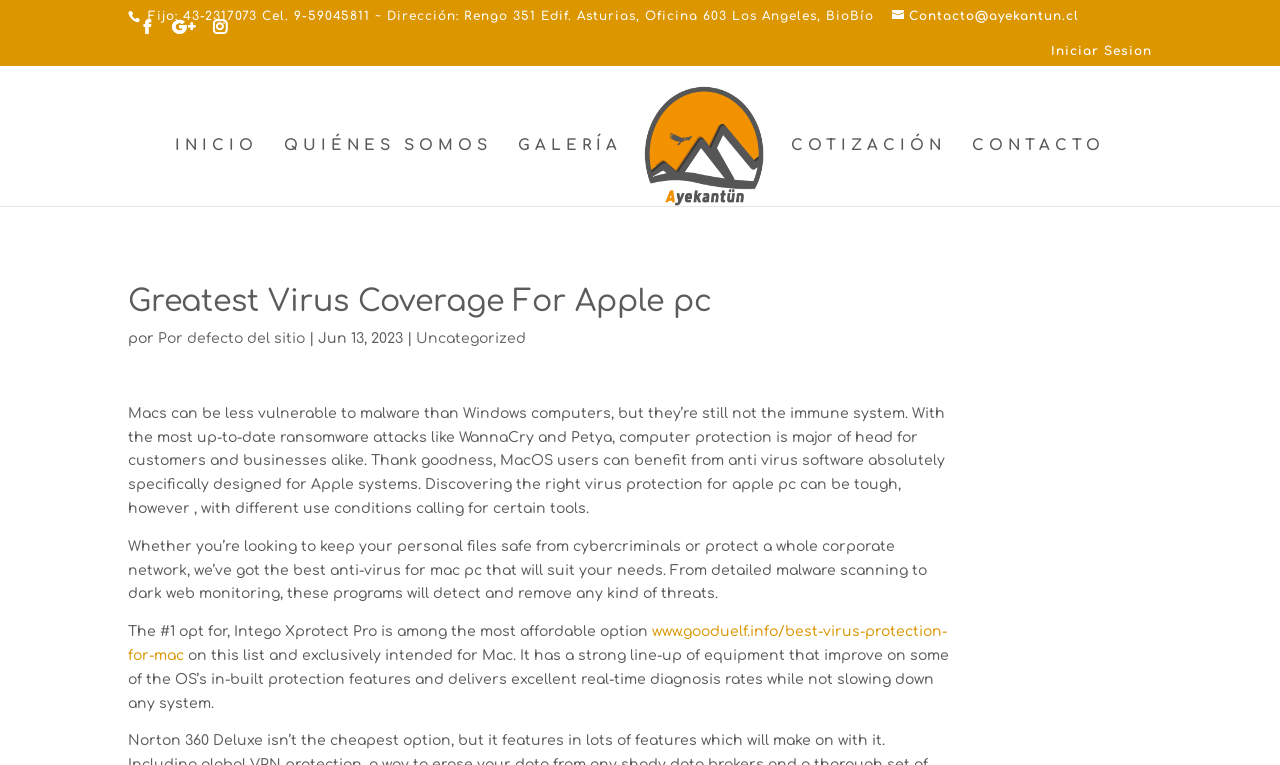Locate the bounding box coordinates of the element's region that should be clicked to carry out the following instruction: "Click on the Iniciar Sesion button". The coordinates need to be four float numbers between 0 and 1, i.e., [left, top, right, bottom].

[0.821, 0.059, 0.9, 0.086]